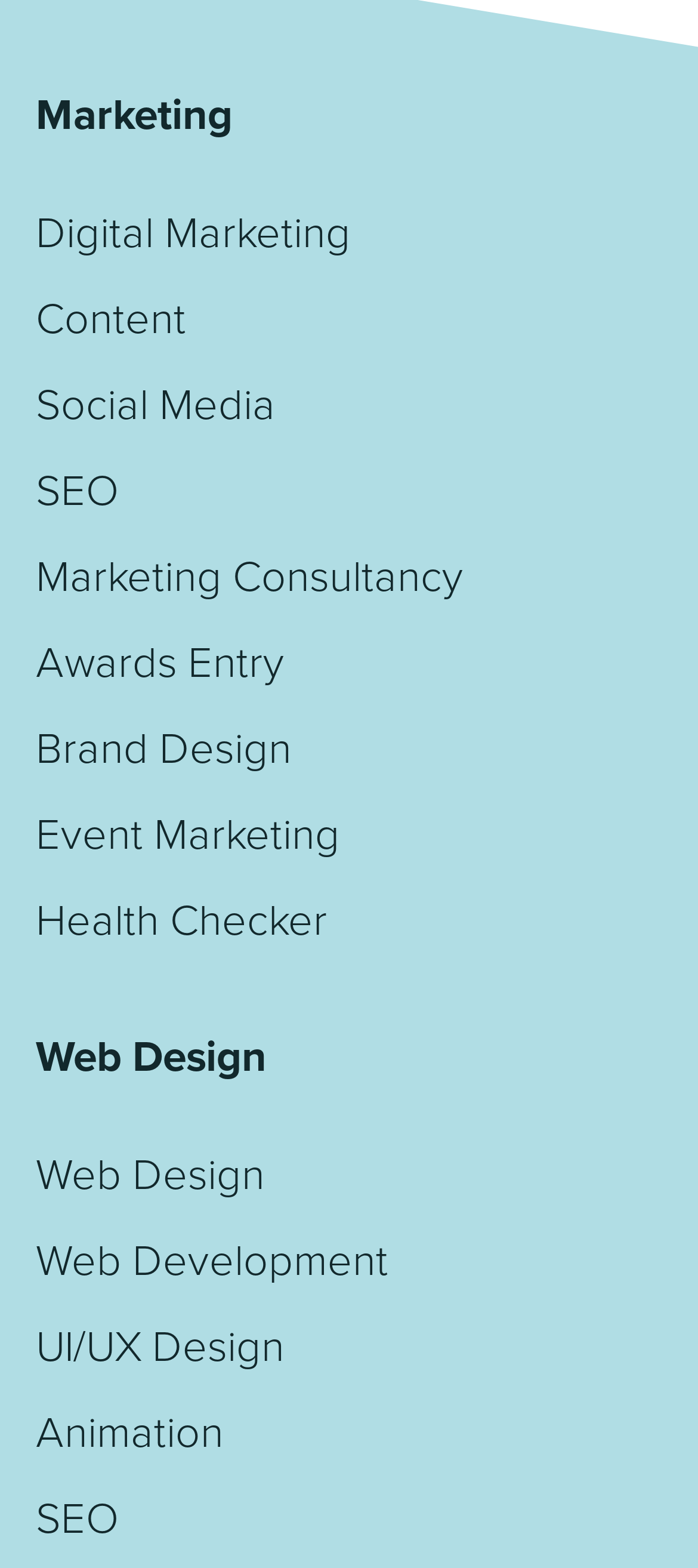What is the first marketing service?
Using the image, provide a concise answer in one word or a short phrase.

Digital Marketing